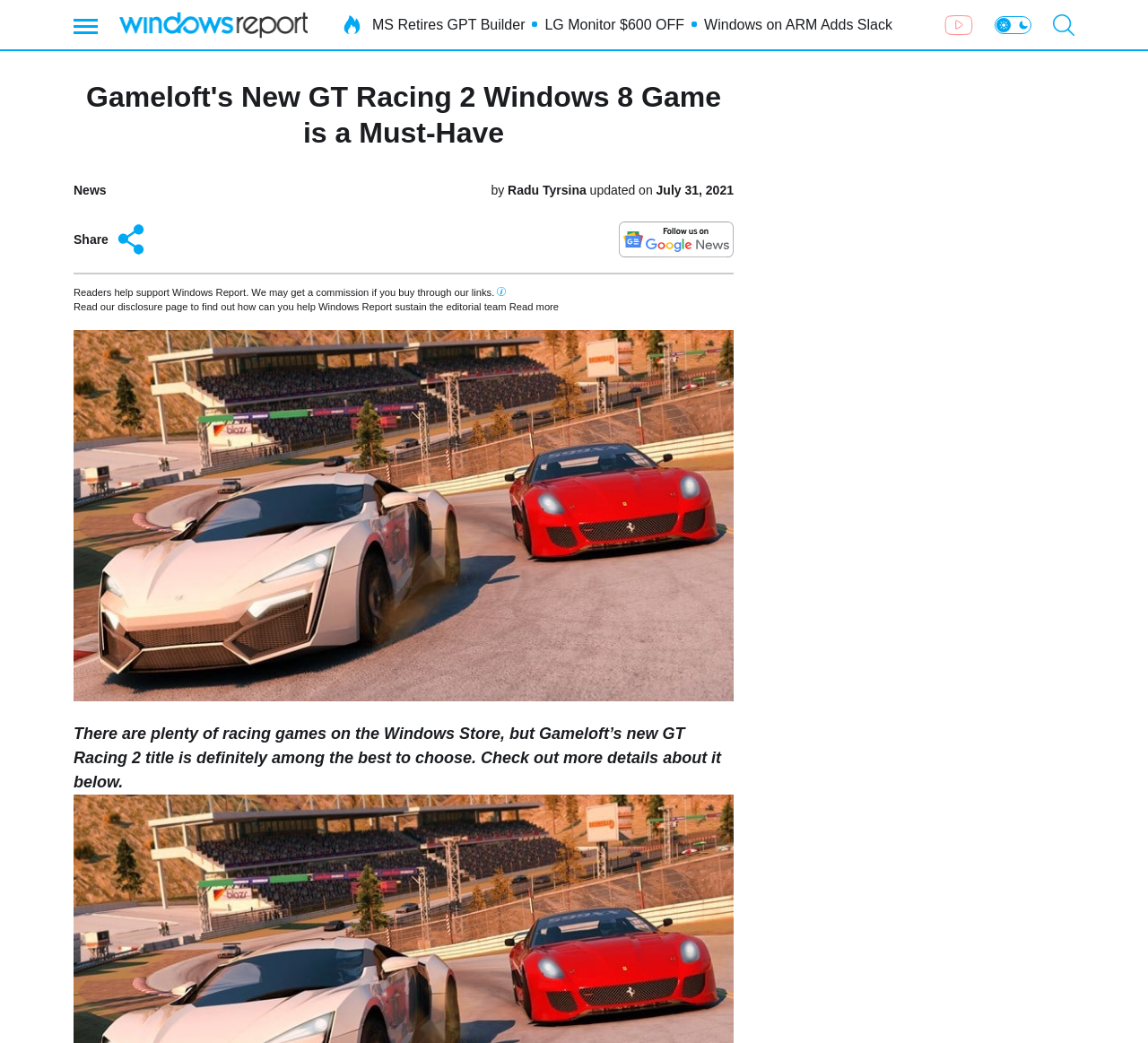Generate a comprehensive caption for the webpage you are viewing.

The webpage is about Gameloft's new GT Racing 2 game for Windows 8, with a focus on its features and why it's a must-have. At the top left, there is a link to "Windows Report" accompanied by an image with the same name. Next to it, there is a trending topics icon. On the same line, there are three links to other news articles: "MS Retires GPT Builder", "LG Monitor $600 OFF", and "Windows on ARM Adds Slack". 

On the top right, there is a link to the YouTube channel with a YouTube icon, followed by two small images and a search icon with a button. Below the top section, there is a header with the title "Gameloft's New GT Racing 2 Windows 8 Game is a Must-Have" and a link to the "News" section. The author's name, "Radu Tyrsina", is mentioned, along with the publication date, "Published on July 5, 2014", and an updated date, "July 31, 2021". 

There is a share button with a share icon and a link to share the article on Google news with a Google news icon. A horizontal separator line divides the top section from the main content. The main content starts with a message about how readers can support Windows Report, followed by a disclosure page link with a tooltip icon. 

Below this section, there is a large figure, likely an image related to the game. The main article text begins, describing the game as one of the best racing games on the Windows Store, with a brief summary of its features and an invitation to read more about it.